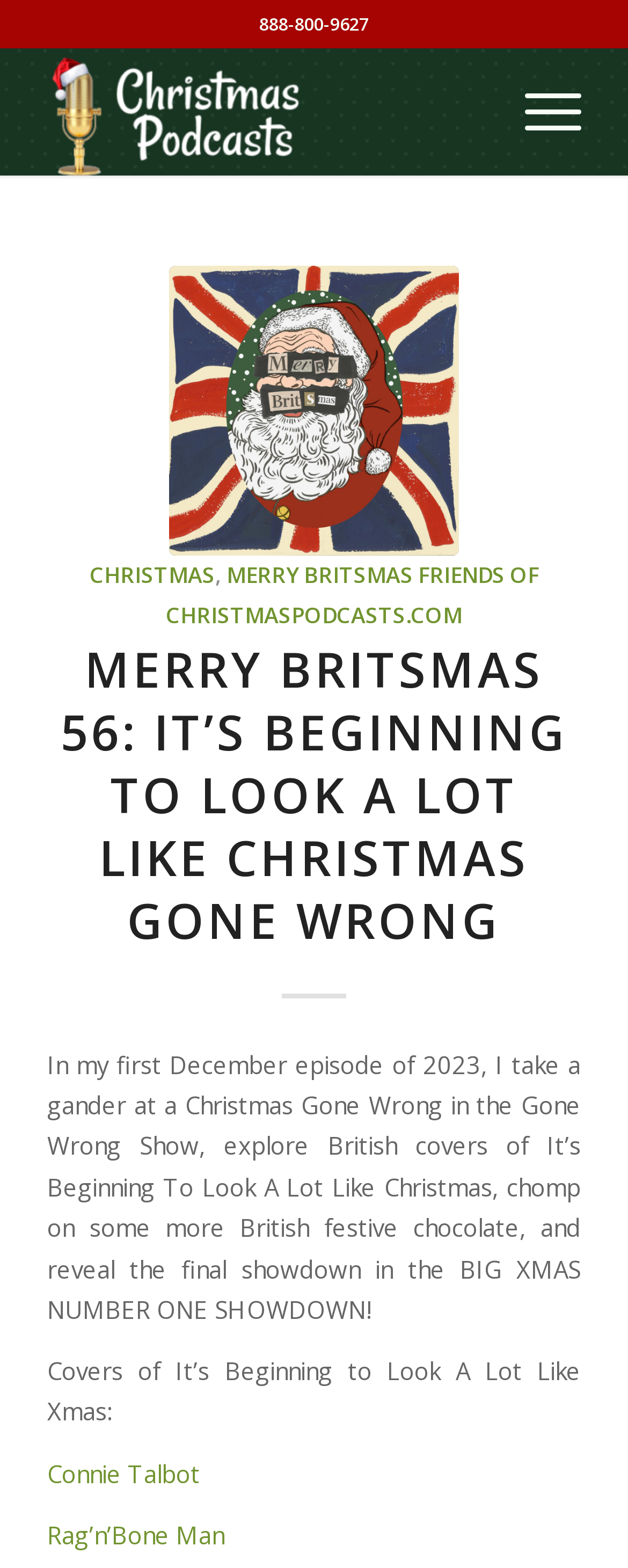Pinpoint the bounding box coordinates of the area that should be clicked to complete the following instruction: "Visit the 'CHRISTMAS' page". The coordinates must be given as four float numbers between 0 and 1, i.e., [left, top, right, bottom].

[0.142, 0.357, 0.342, 0.376]